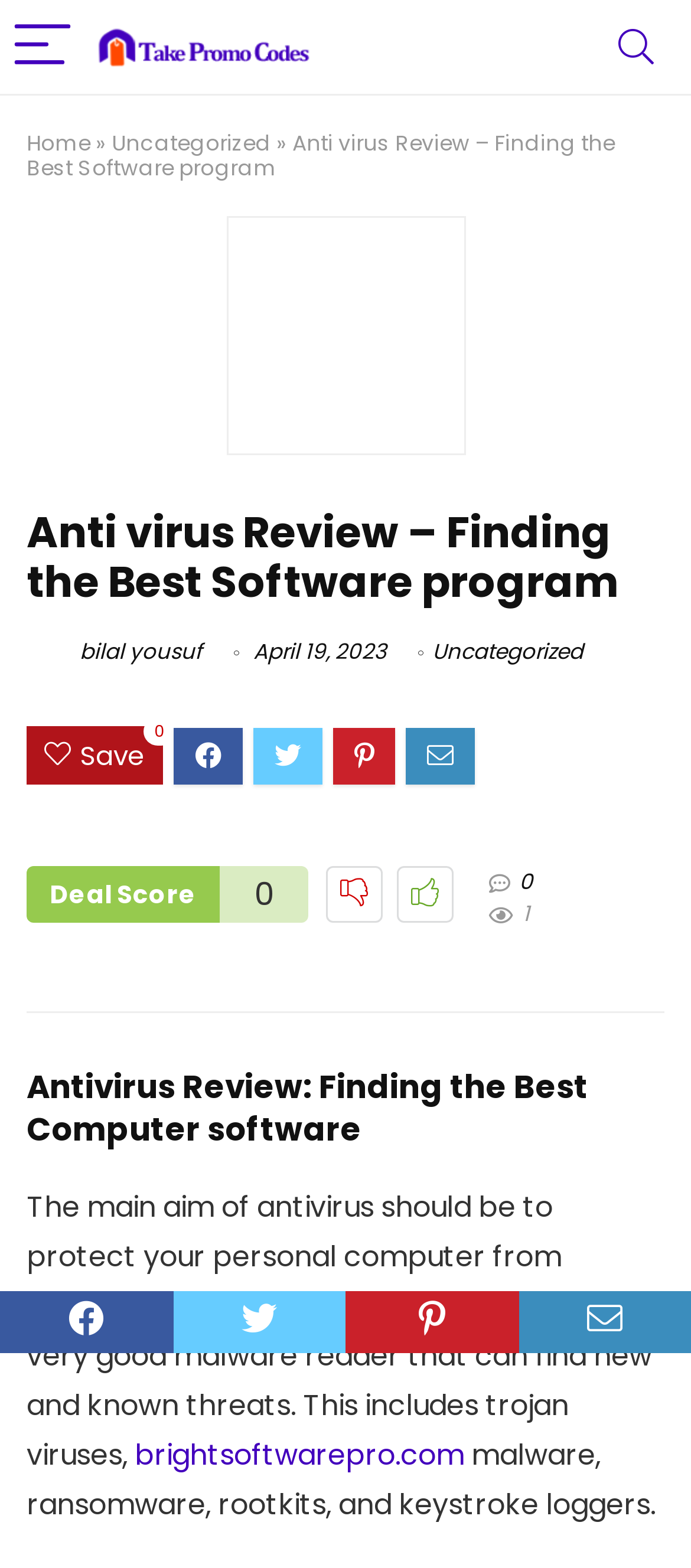Identify the bounding box for the UI element described as: "aria-label="Search"". Ensure the coordinates are four float numbers between 0 and 1, formatted as [left, top, right, bottom].

[0.859, 0.0, 0.982, 0.06]